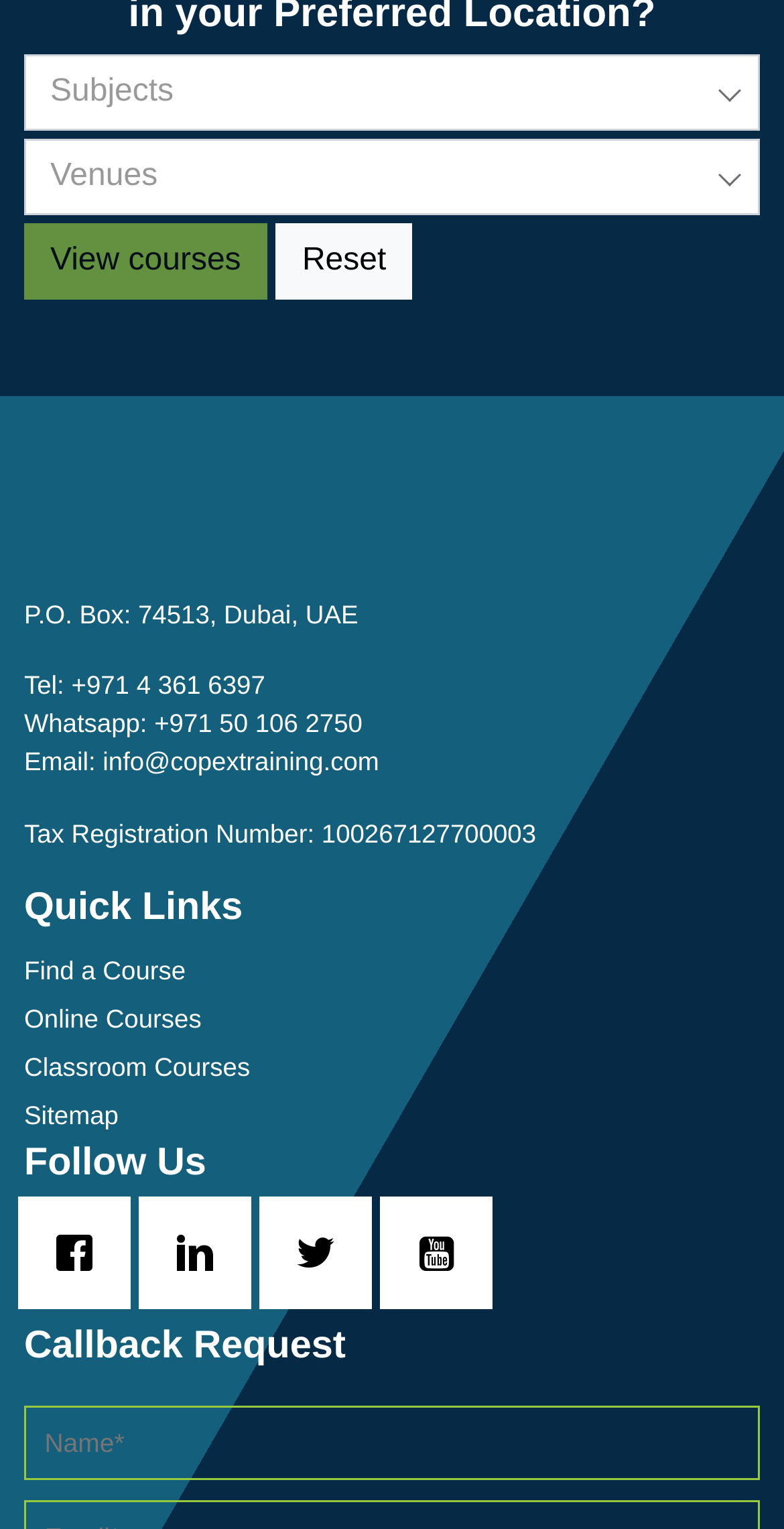What types of courses are listed on the webpage?
Refer to the image and answer the question using a single word or phrase.

Online and Classroom